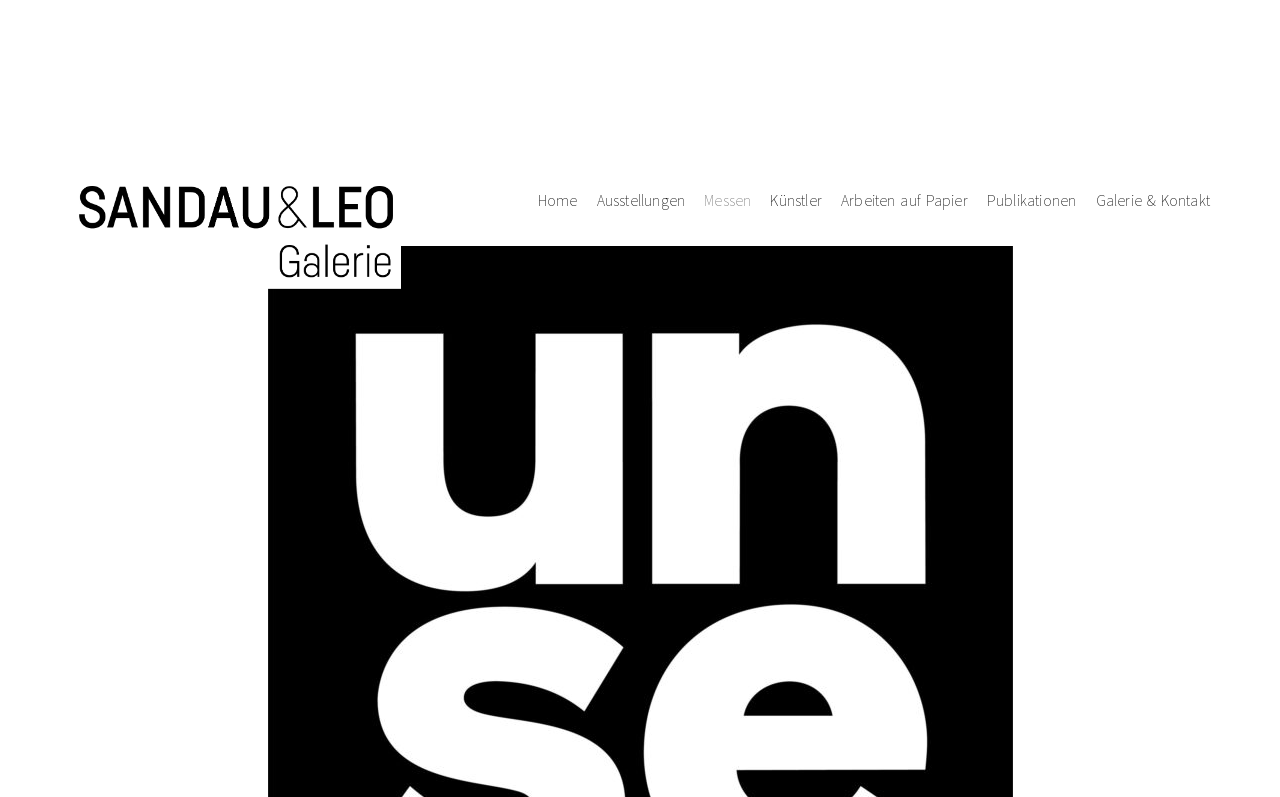Please find the top heading of the webpage and generate its text.

UNSEEN – UNSEEN PHOTO FAIR